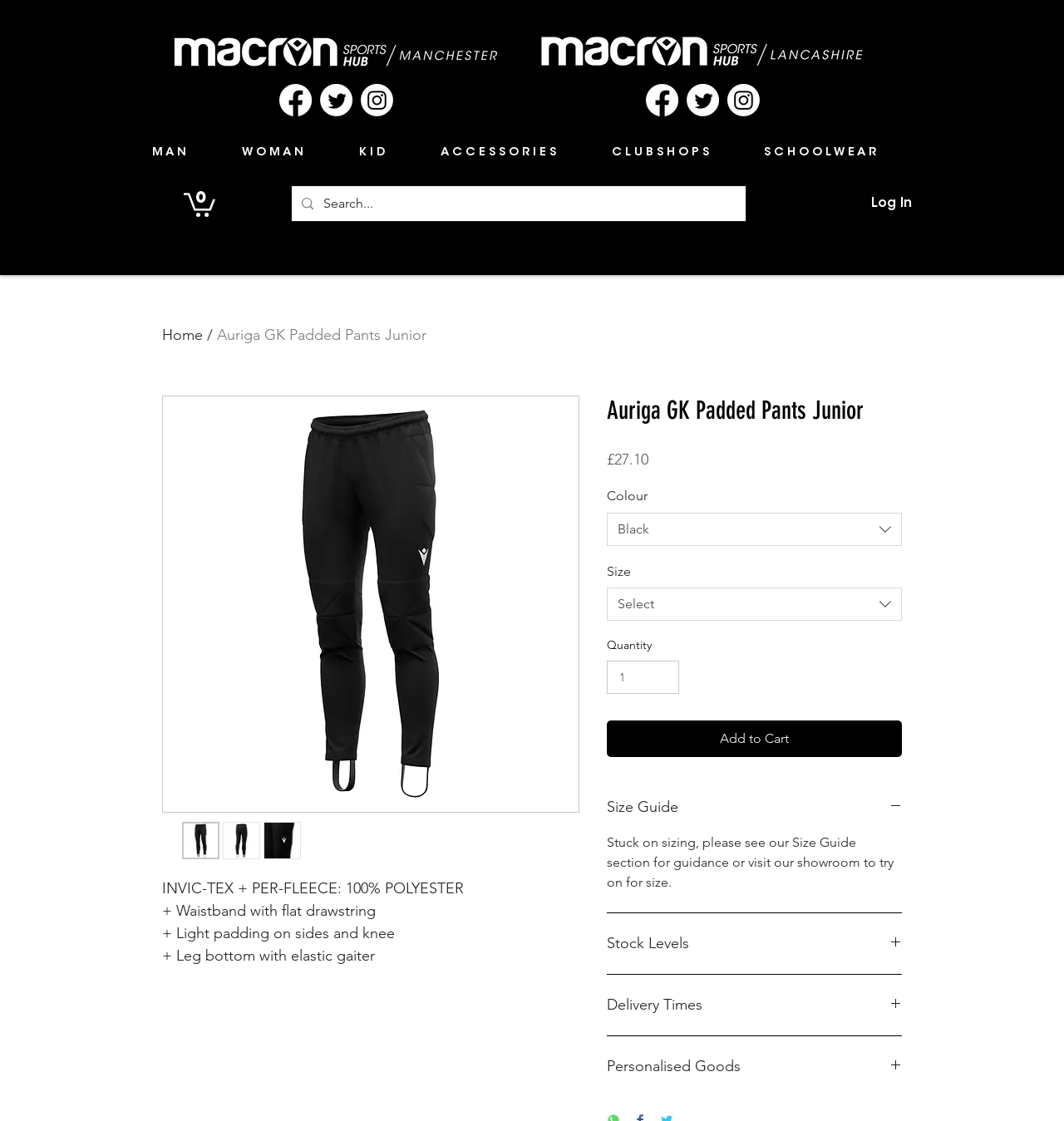Predict the bounding box of the UI element based on the description: "aria-label="Facebook"". The coordinates should be four float numbers between 0 and 1, formatted as [left, top, right, bottom].

[0.262, 0.075, 0.293, 0.104]